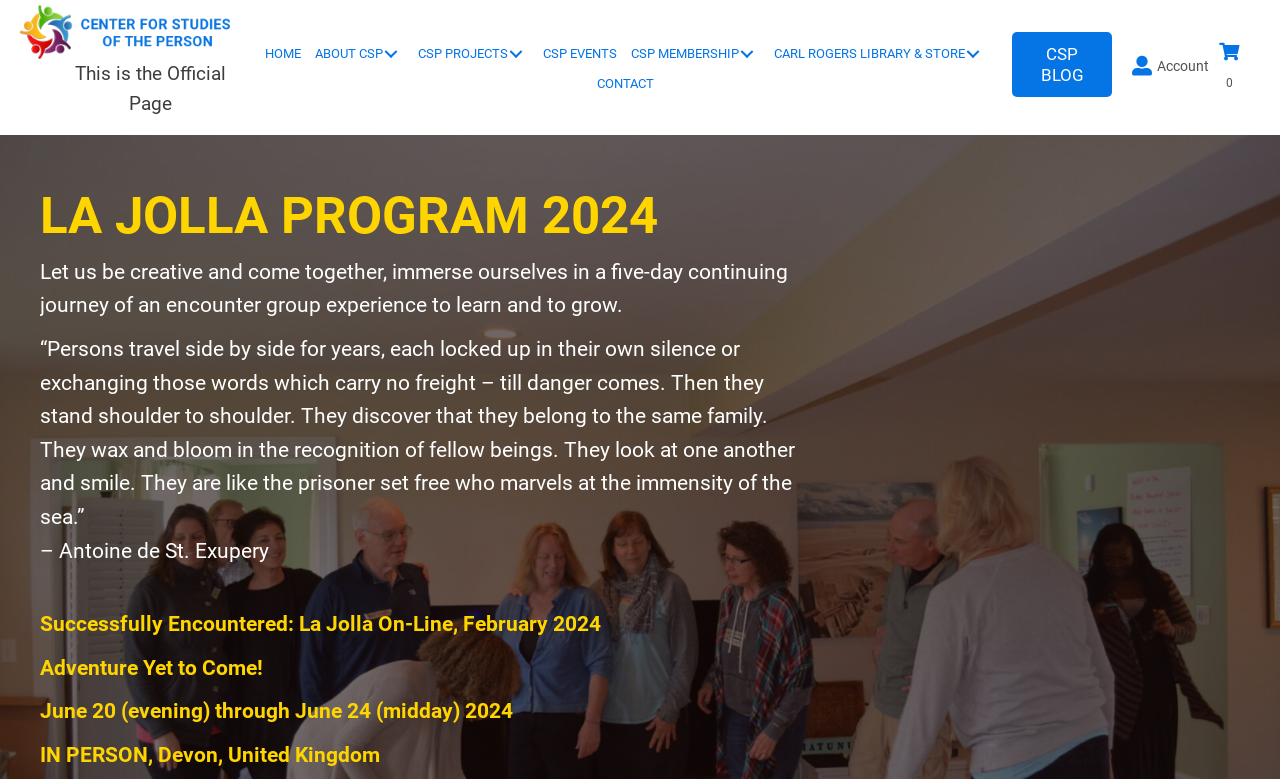Consider the image and give a detailed and elaborate answer to the question: 
How many menu items are in the header menu?

The header menu can be found at the top of the webpage, and it contains 7 menu items: 'HOME', 'ABOUT CSP', 'CSP PROJECTS', 'CSP EVENTS', 'CSP MEMBERSHIP', 'CARL ROGERS LIBRARY & STORE', and 'CONTACT'.